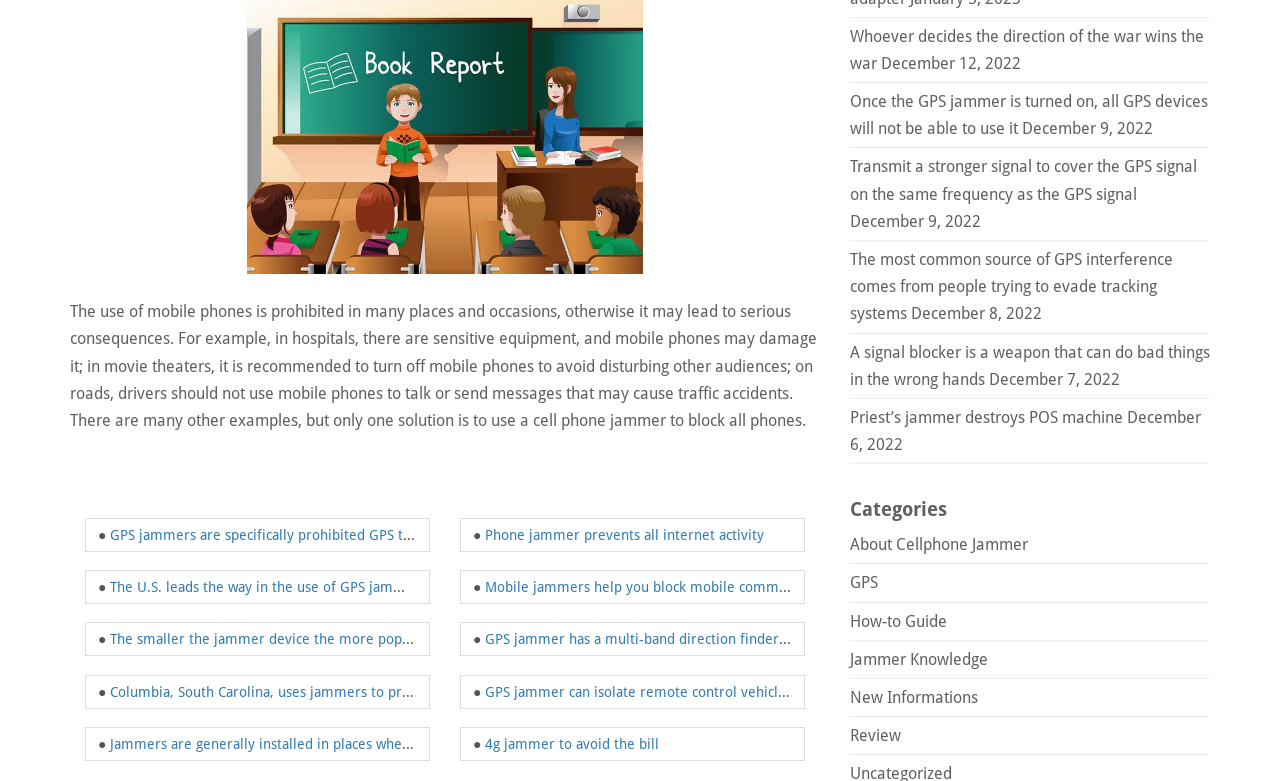Locate the UI element described by Priest’s jammer destroys POS machine in the provided webpage screenshot. Return the bounding box coordinates in the format (top-left x, top-left y, bottom-right x, bottom-right y), ensuring all values are between 0 and 1.

[0.664, 0.522, 0.877, 0.547]